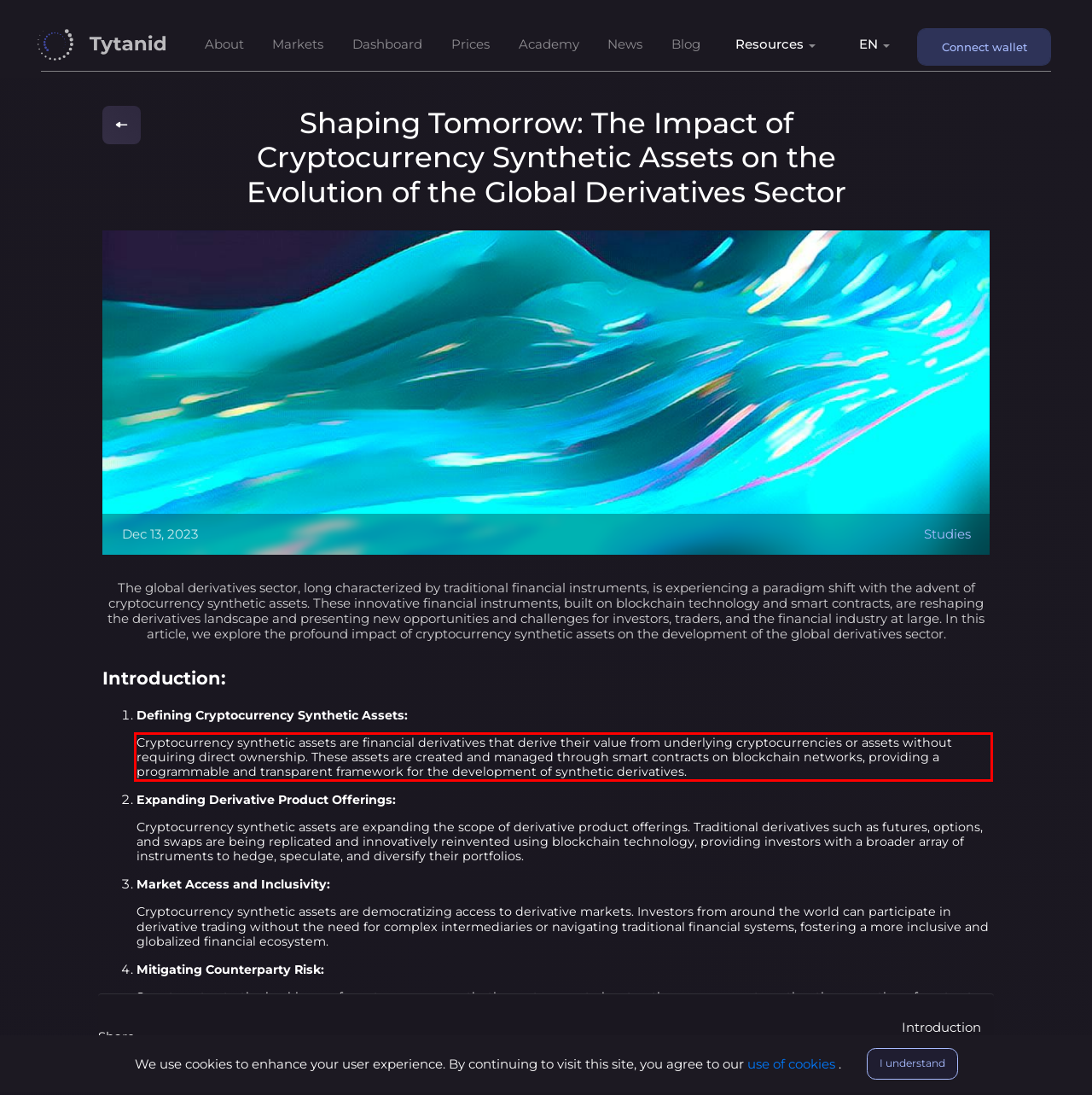You are provided with a webpage screenshot that includes a red rectangle bounding box. Extract the text content from within the bounding box using OCR.

Cryptocurrency synthetic assets are financial derivatives that derive their value from underlying cryptocurrencies or assets without requiring direct ownership. These assets are created and managed through smart contracts on blockchain networks, providing a programmable and transparent framework for the development of synthetic derivatives.